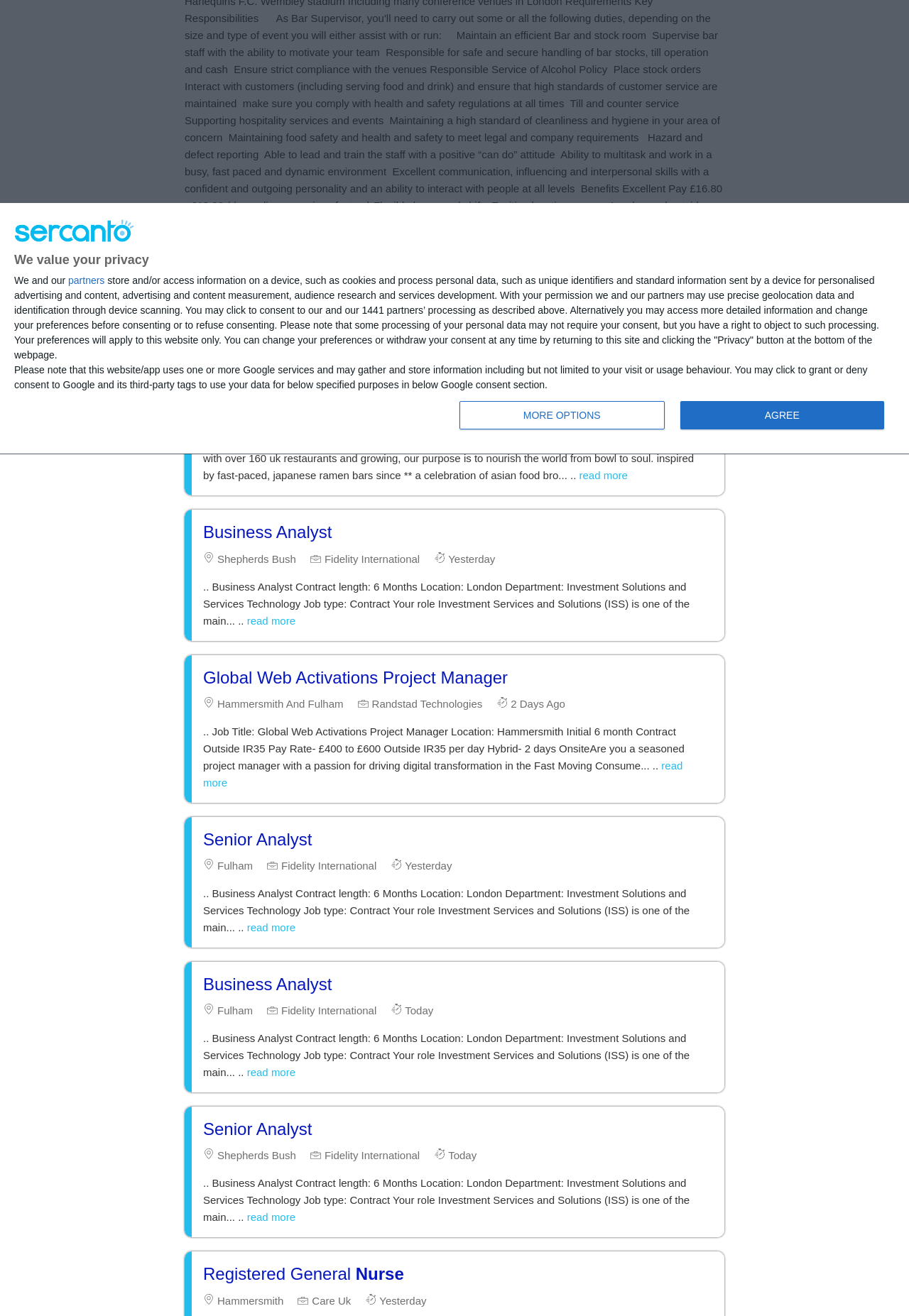Determine the bounding box for the UI element as described: "partners". The coordinates should be represented as four float numbers between 0 and 1, formatted as [left, top, right, bottom].

[0.075, 0.209, 0.115, 0.217]